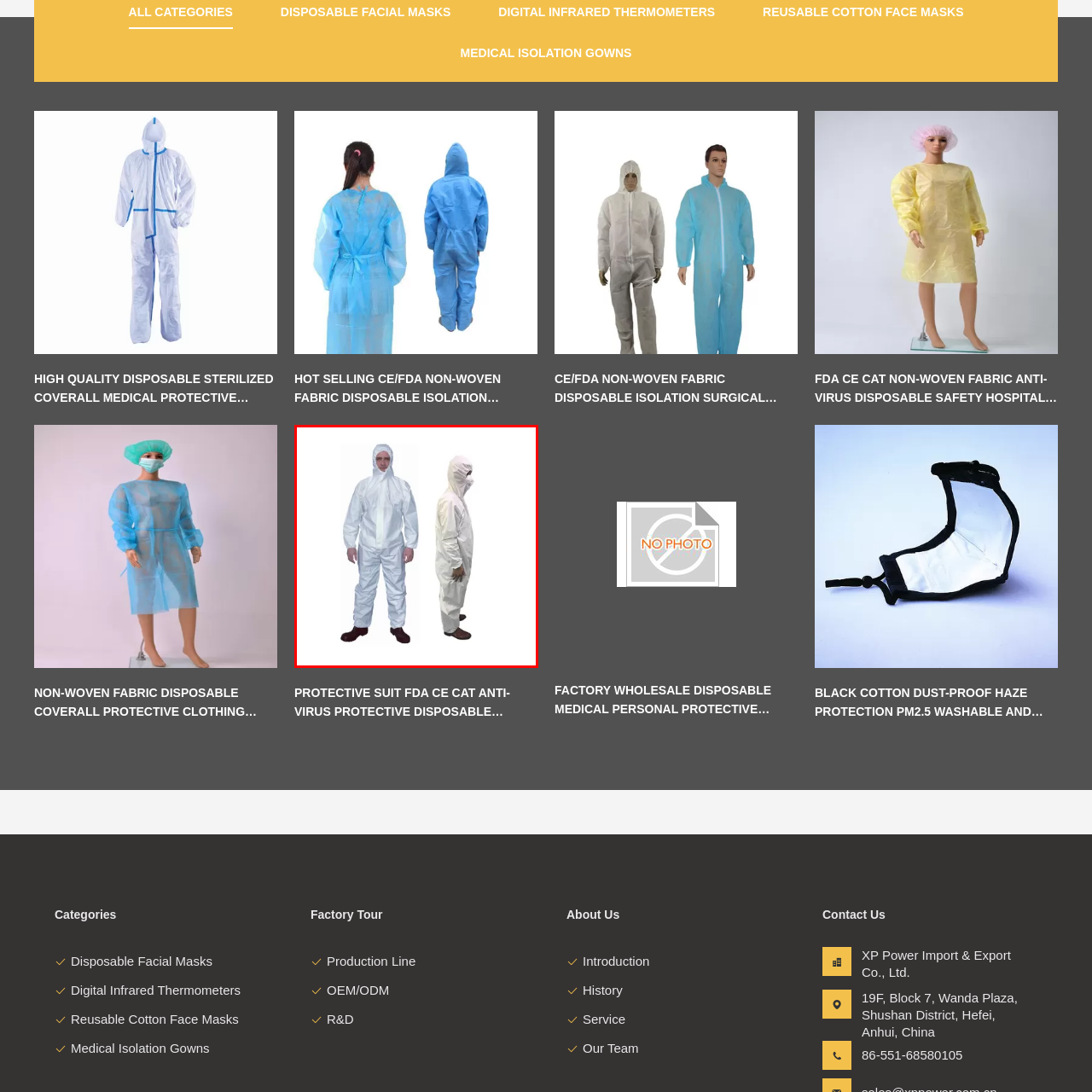What material are the suits made of?
Direct your attention to the image enclosed by the red bounding box and provide a detailed answer to the question.

The caption explicitly states that the suits are crafted from non-woven fabric, which emphasizes comfort and safety in various environments. This material is likely chosen for its breathability, durability, and ease of use.